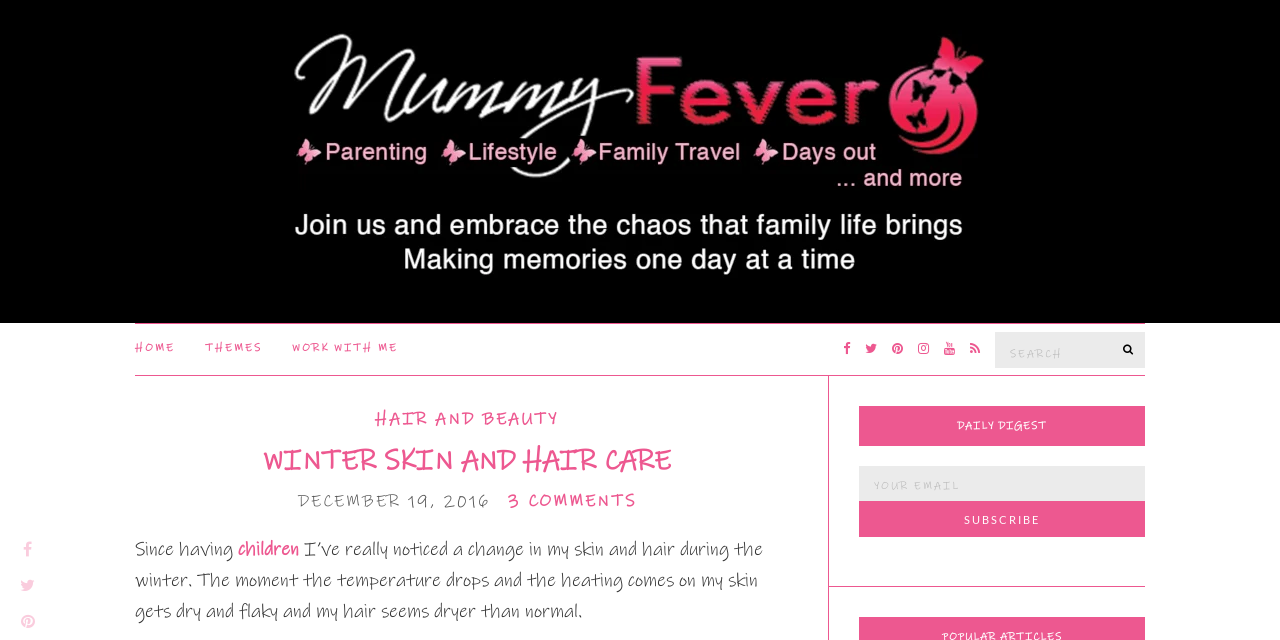Please examine the image and answer the question with a detailed explanation:
What is the topic of the blog post?

The topic of the blog post can be found in the heading element that says 'WINTER SKIN AND HAIR CARE'. This heading is located below the navigation menu and above the blog post content.